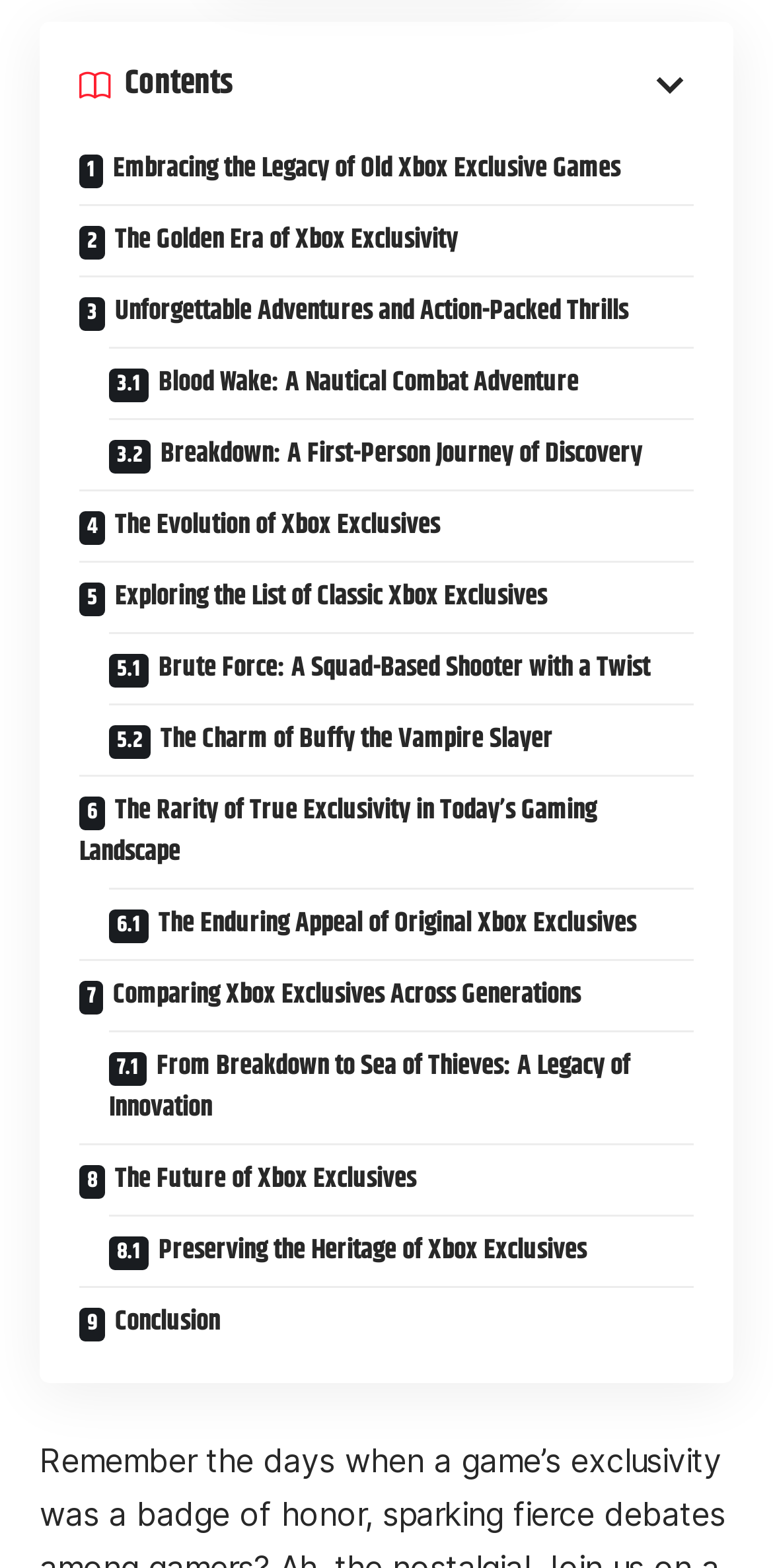Determine the bounding box for the UI element described here: "Conclusion".

[0.103, 0.82, 0.897, 0.857]